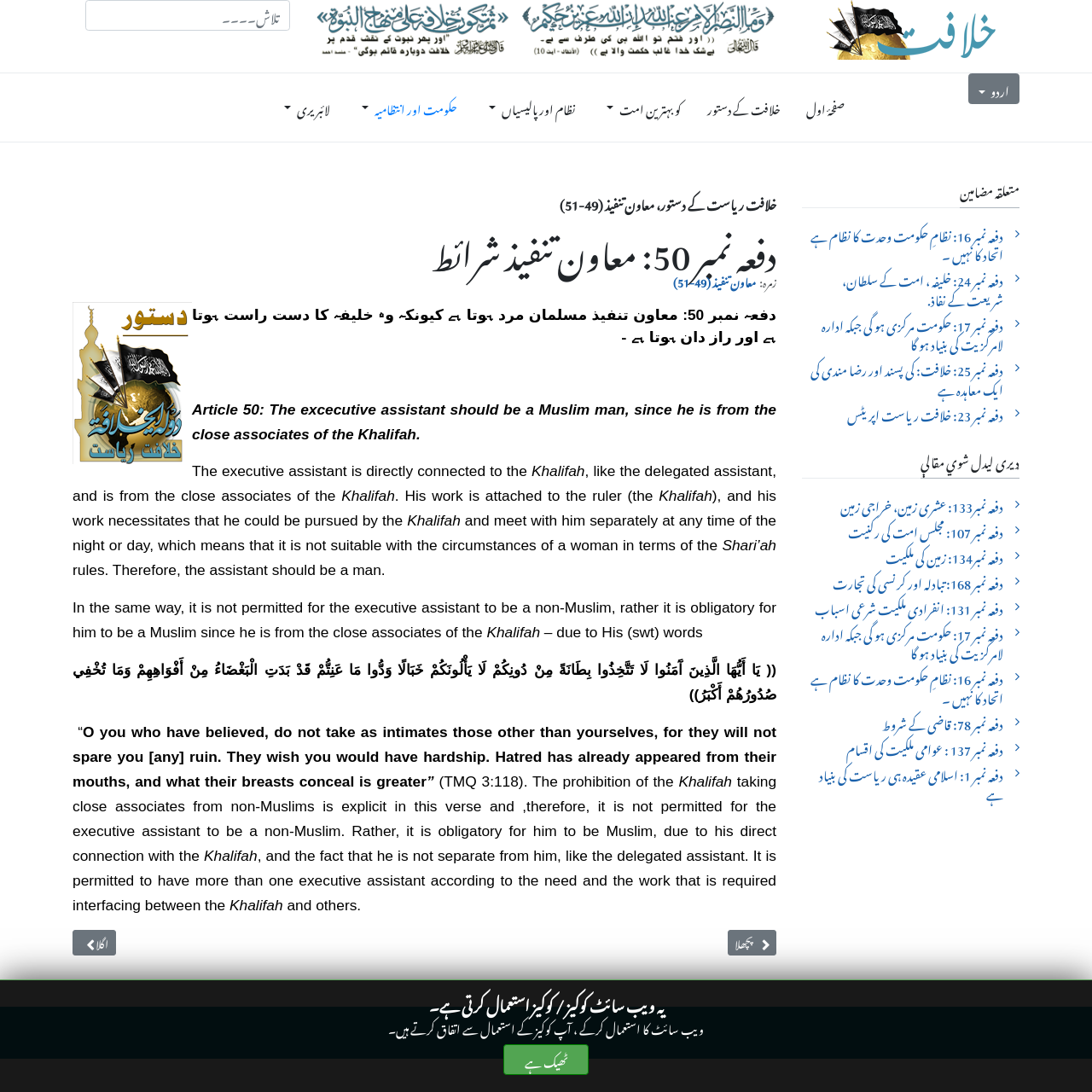Indicate the bounding box coordinates of the element that must be clicked to execute the instruction: "Explore people in construction". The coordinates should be given as four float numbers between 0 and 1, i.e., [left, top, right, bottom].

None